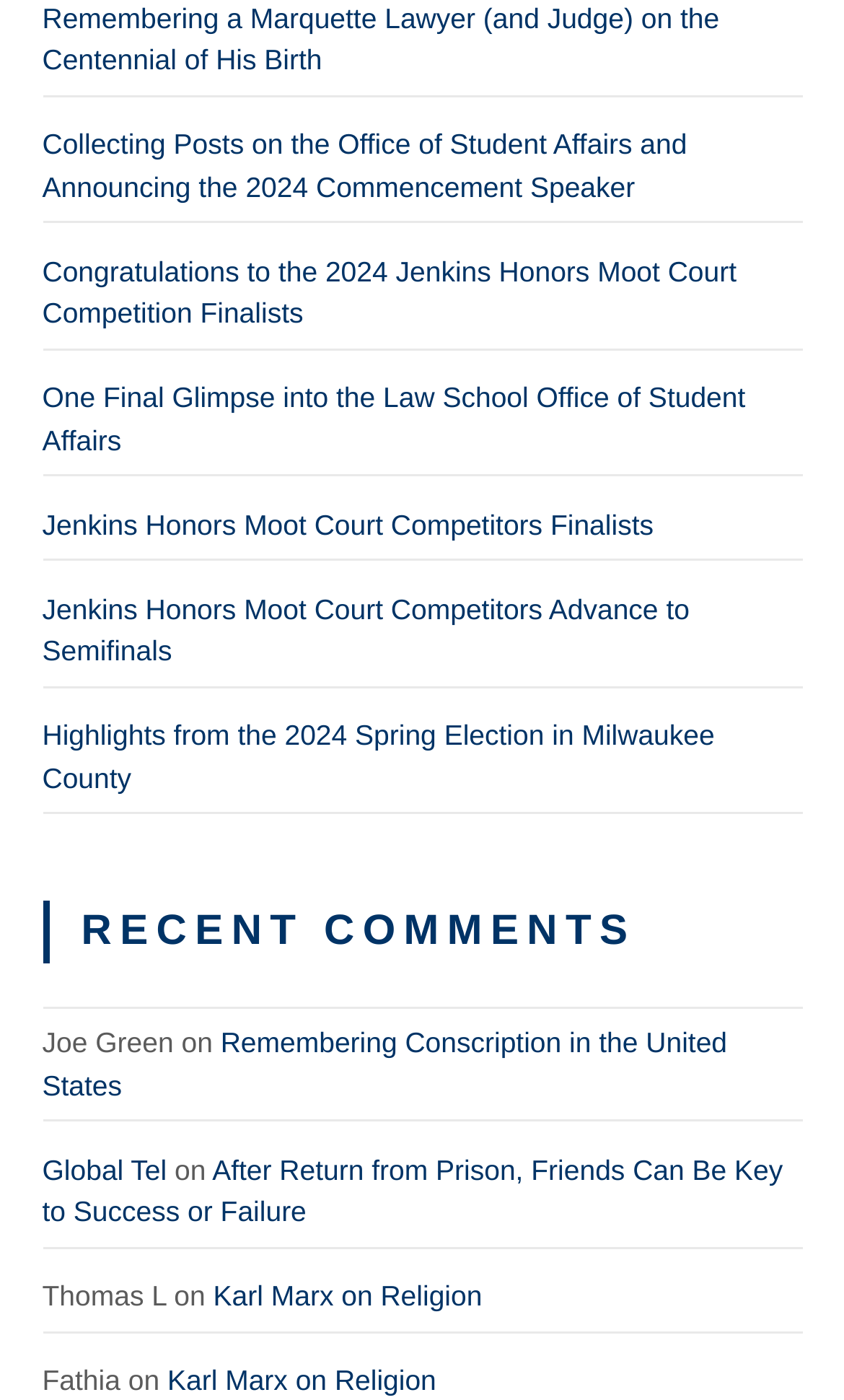Indicate the bounding box coordinates of the clickable region to achieve the following instruction: "Check 'Karl Marx on Religion'."

[0.253, 0.914, 0.571, 0.938]